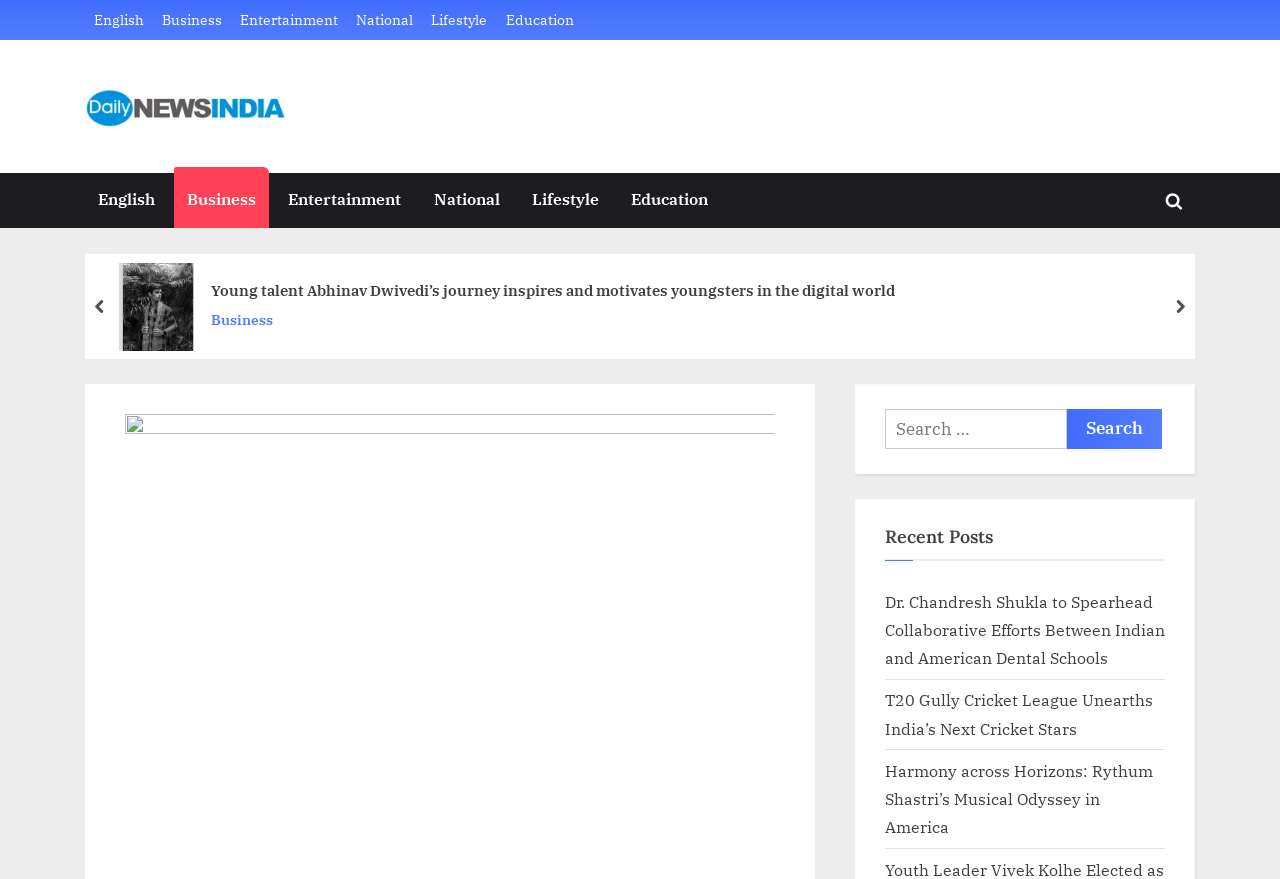Determine the bounding box coordinates of the target area to click to execute the following instruction: "Search for something."

[0.691, 0.466, 0.834, 0.511]